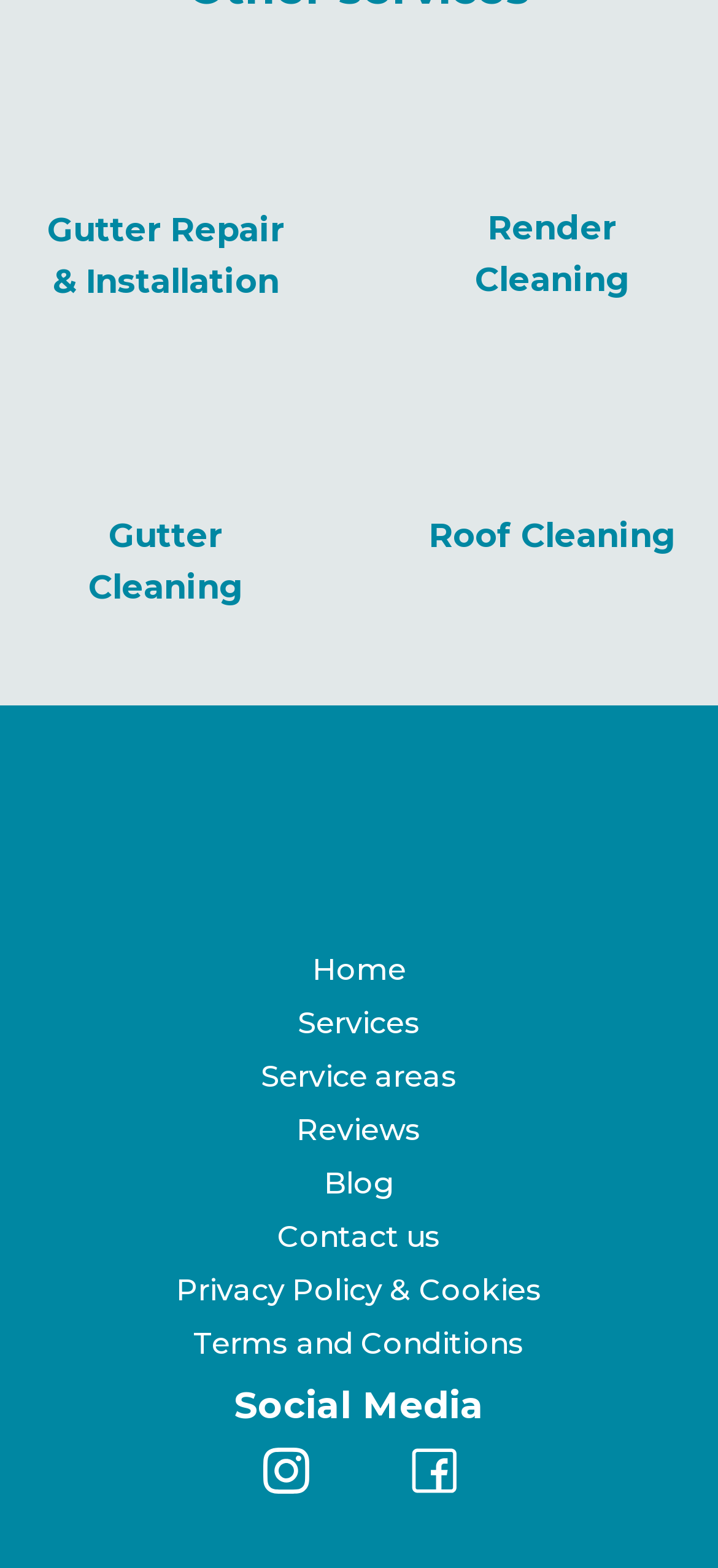Provide the bounding box coordinates of the section that needs to be clicked to accomplish the following instruction: "Read Reviews."

[0.051, 0.71, 0.949, 0.732]